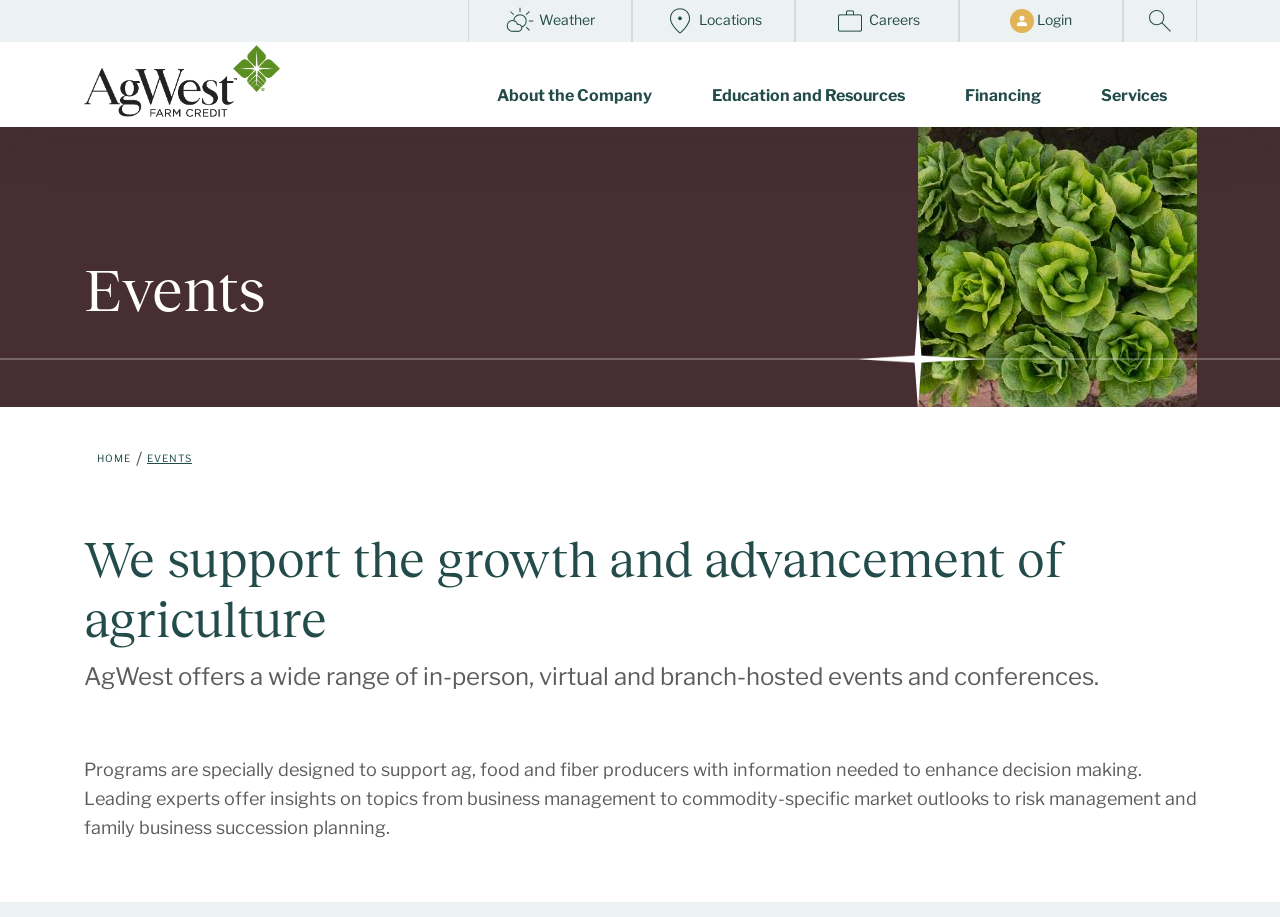Extract the bounding box coordinates for the UI element described by the text: "parent_node: About the Company". The coordinates should be in the form of [left, top, right, bottom] with values between 0 and 1.

[0.065, 0.049, 0.218, 0.134]